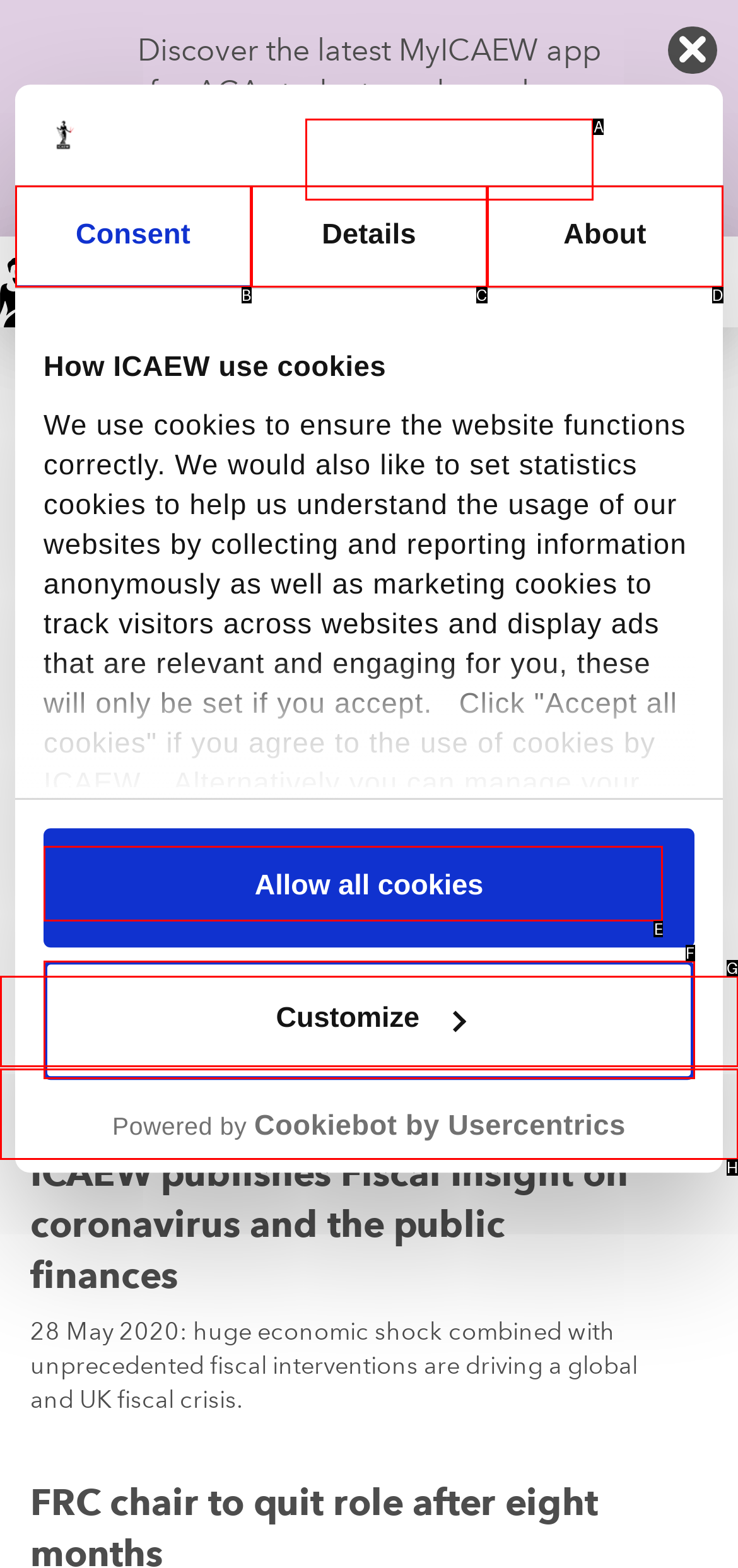Using the given description: view our cookie policy, identify the HTML element that corresponds best. Answer with the letter of the correct option from the available choices.

E